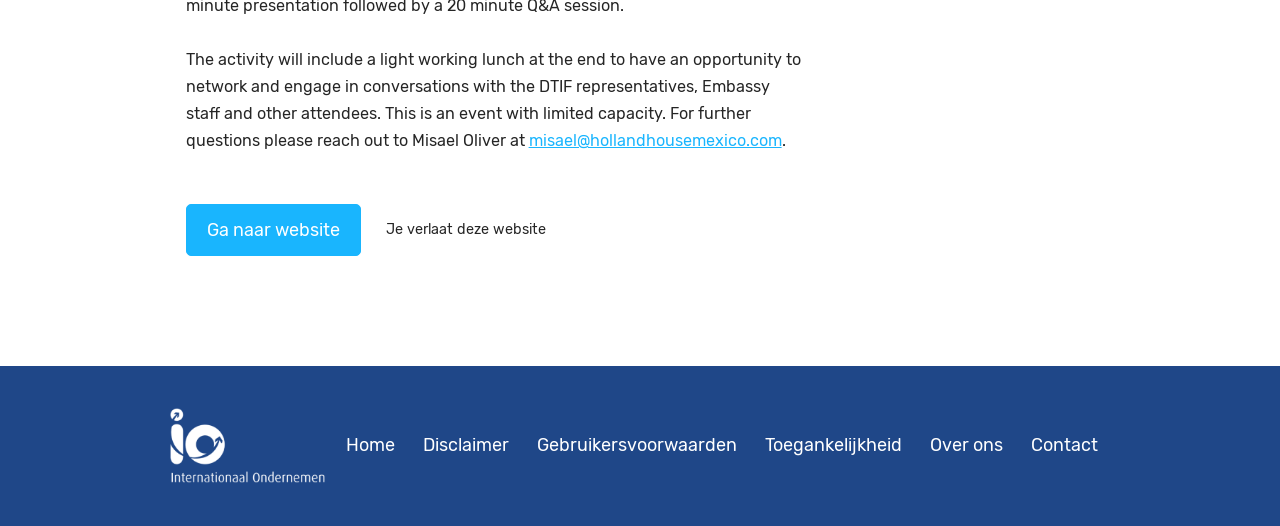Determine the bounding box coordinates of the region I should click to achieve the following instruction: "Go to the Internationaal Ondernemen page". Ensure the bounding box coordinates are four float numbers between 0 and 1, i.e., [left, top, right, bottom].

[0.133, 0.777, 0.254, 0.919]